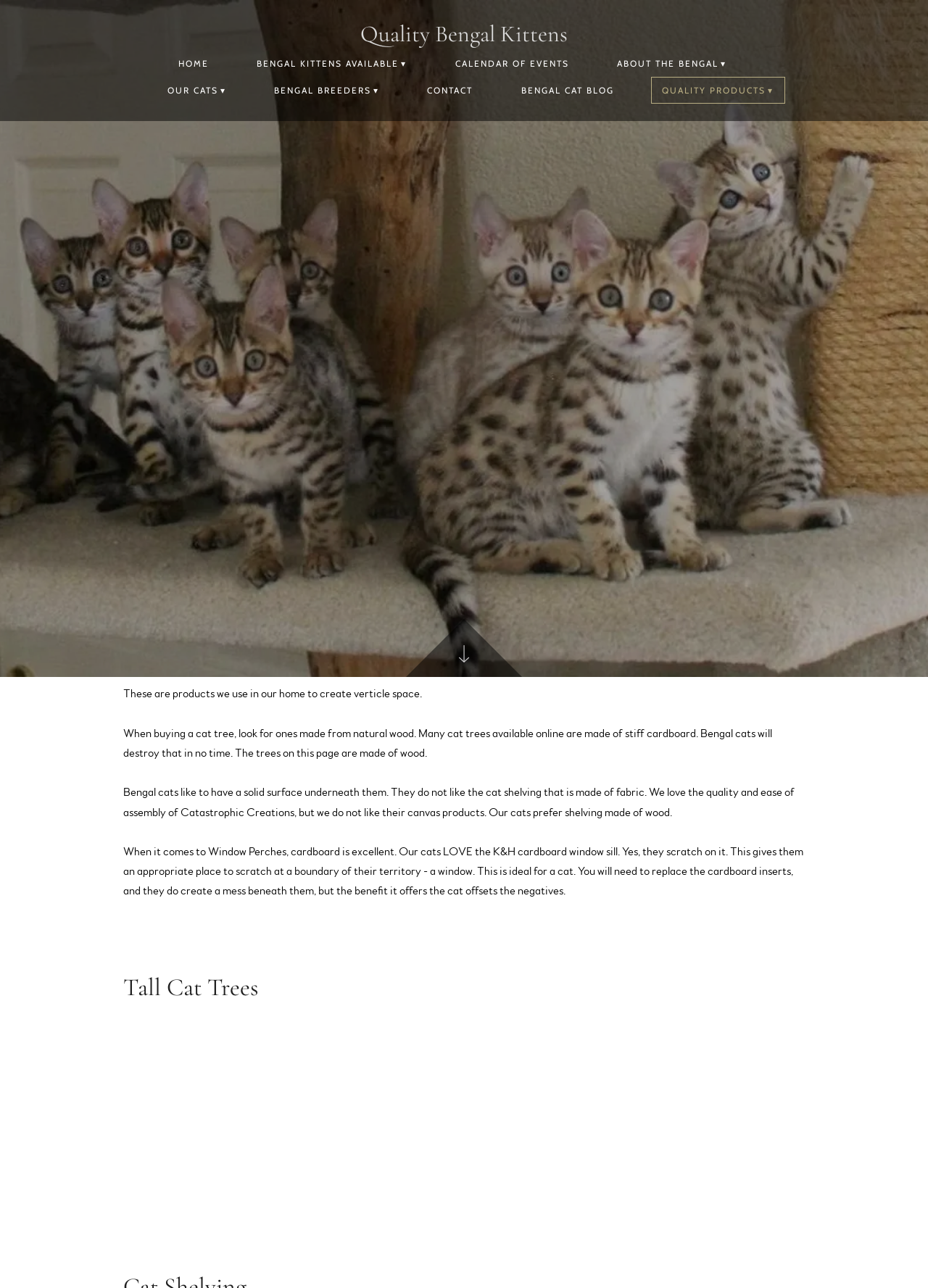Locate and extract the headline of this webpage.

Quality Bengal Kittens